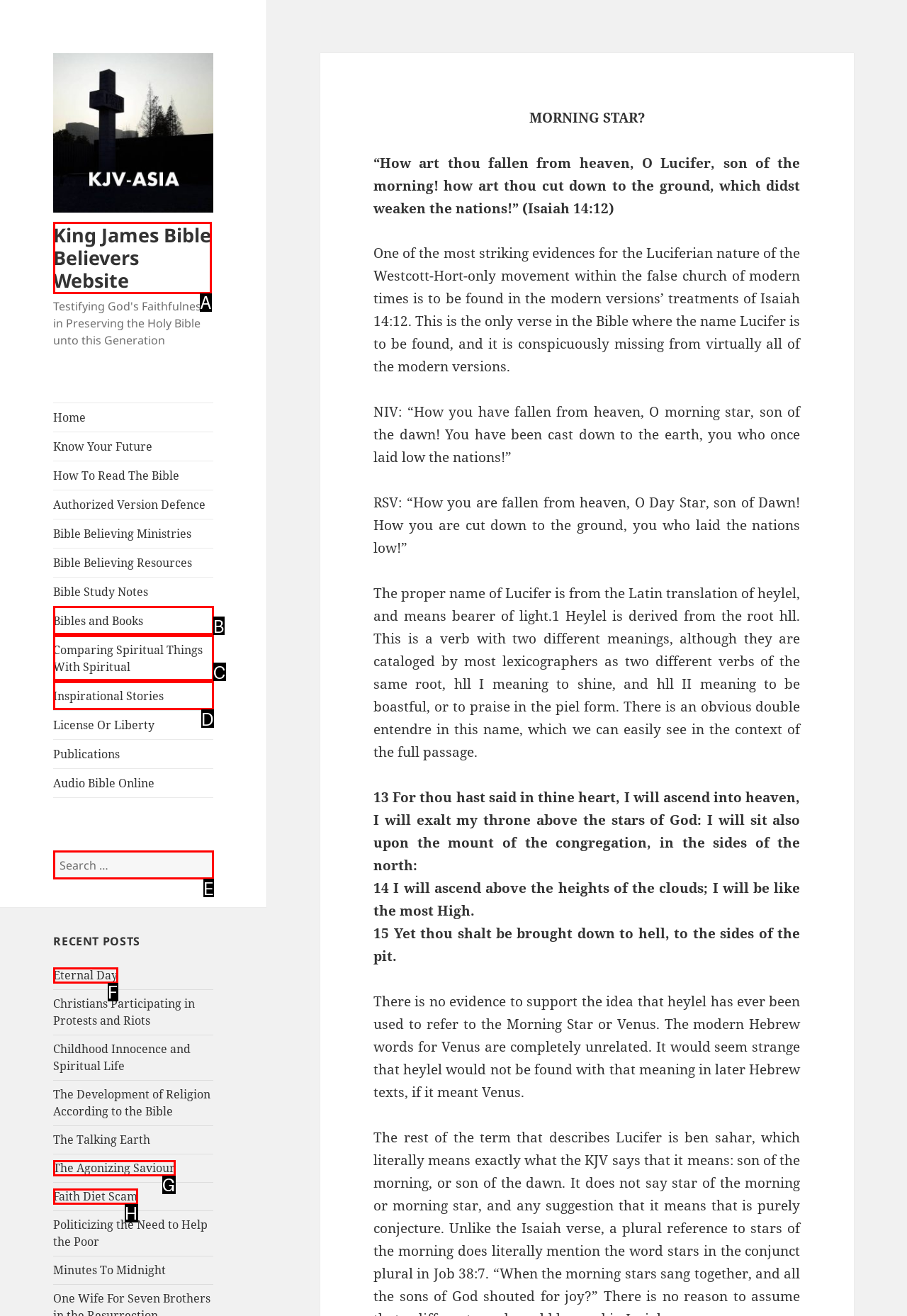Tell me which one HTML element best matches the description: Inspirational Stories Answer with the option's letter from the given choices directly.

D